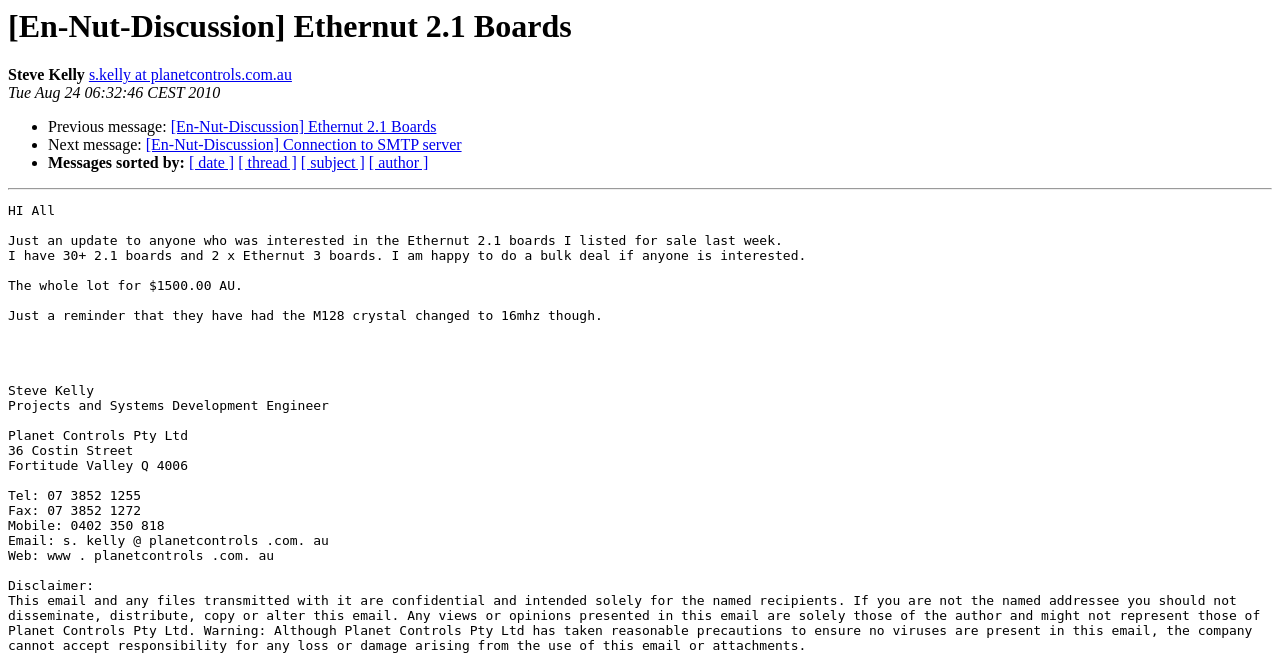Who is the author of the message?
Please look at the screenshot and answer in one word or a short phrase.

Steve Kelly